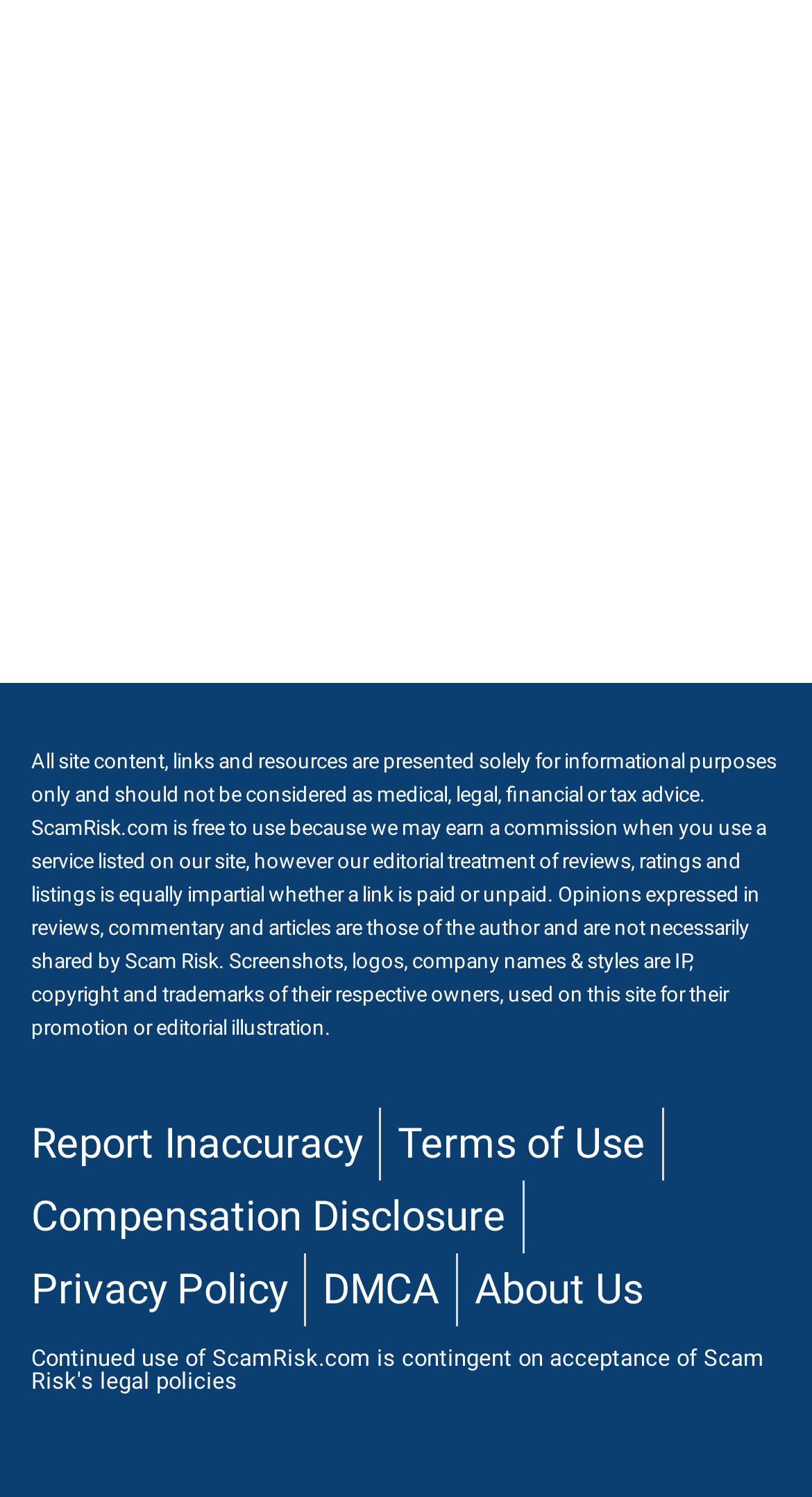Using floating point numbers between 0 and 1, provide the bounding box coordinates in the format (top-left x, top-left y, bottom-right x, bottom-right y). Locate the UI element described here: aria-label="Open menu"

None